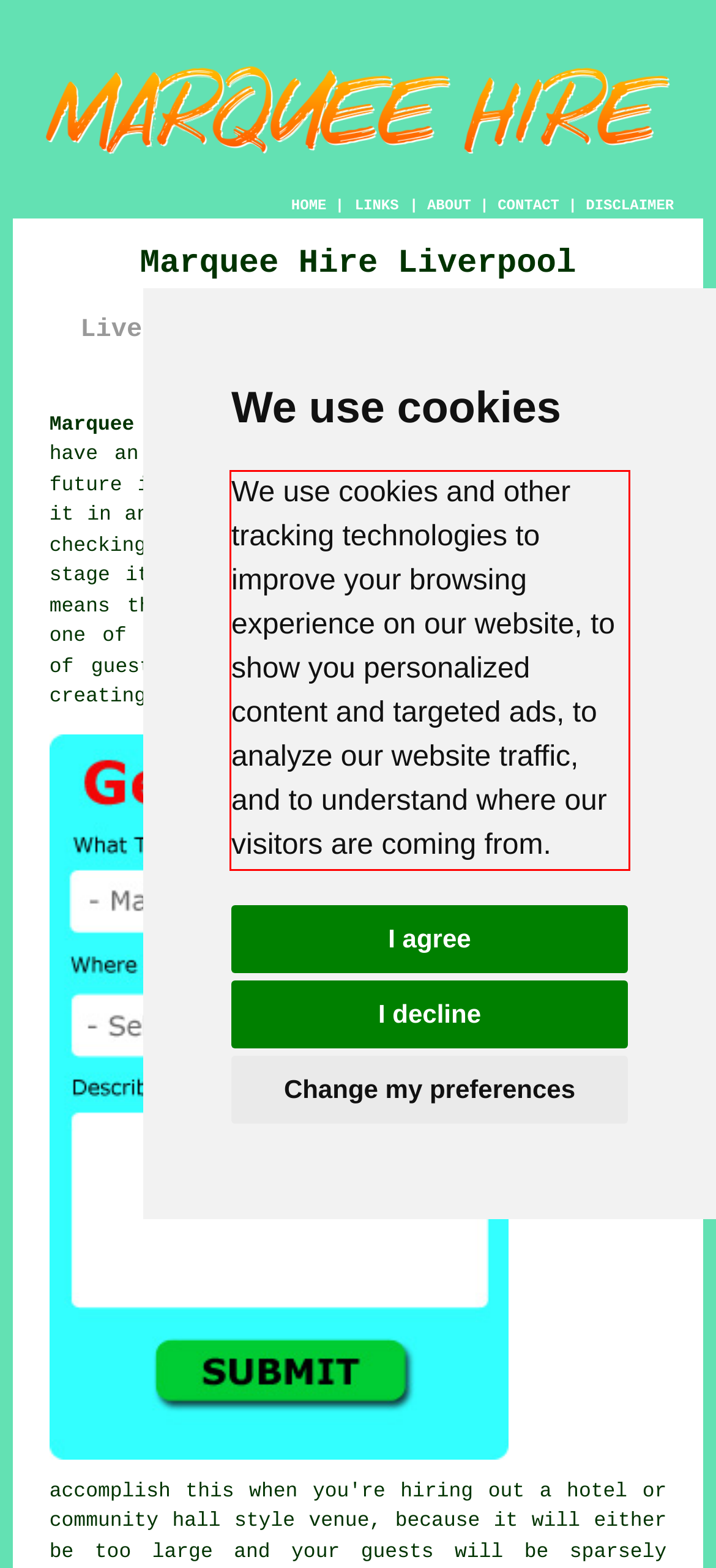Please analyze the screenshot of a webpage and extract the text content within the red bounding box using OCR.

We use cookies and other tracking technologies to improve your browsing experience on our website, to show you personalized content and targeted ads, to analyze our website traffic, and to understand where our visitors are coming from.